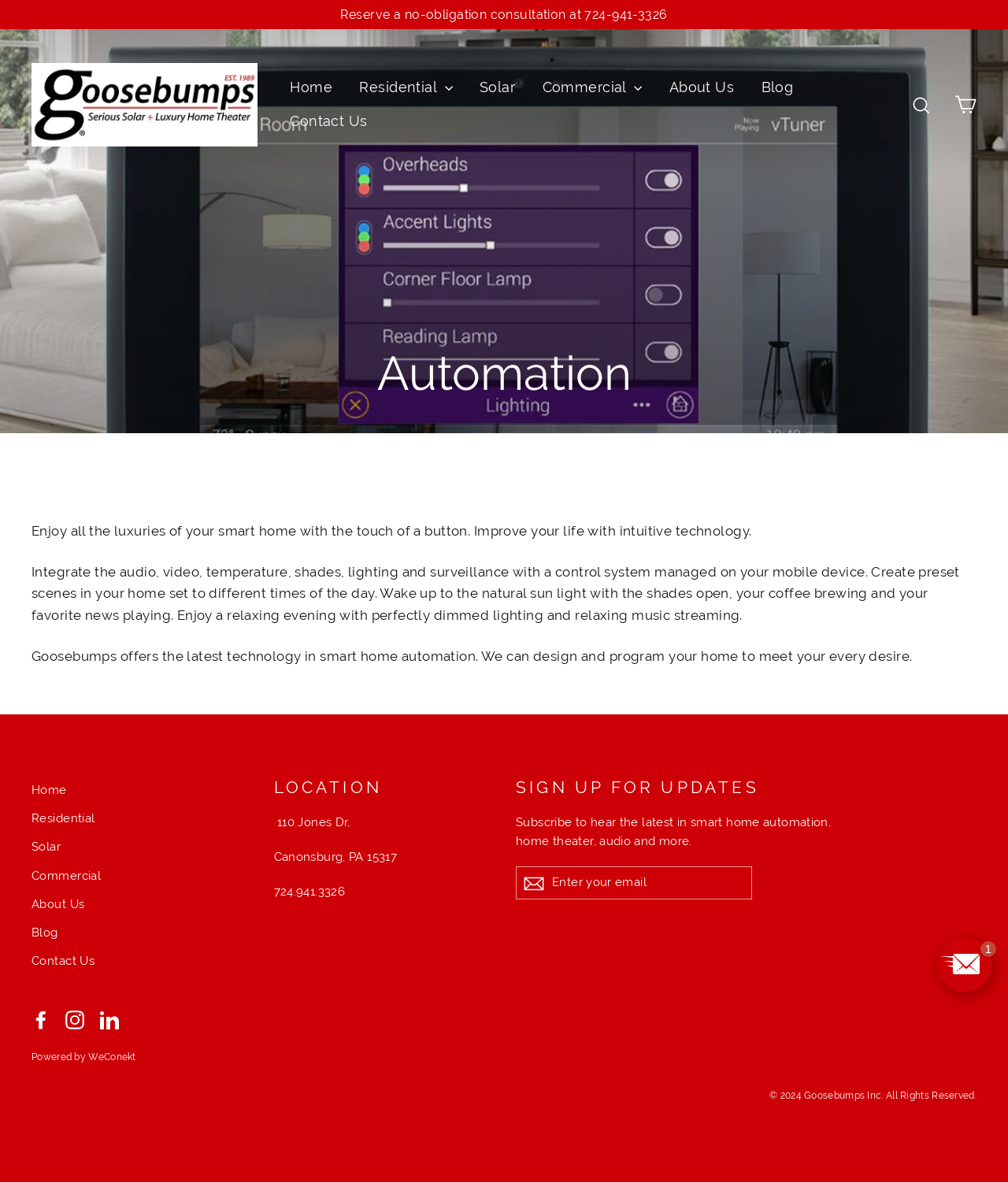Provide the bounding box coordinates of the area you need to click to execute the following instruction: "Enter your email to sign up for updates".

[0.512, 0.732, 0.746, 0.76]